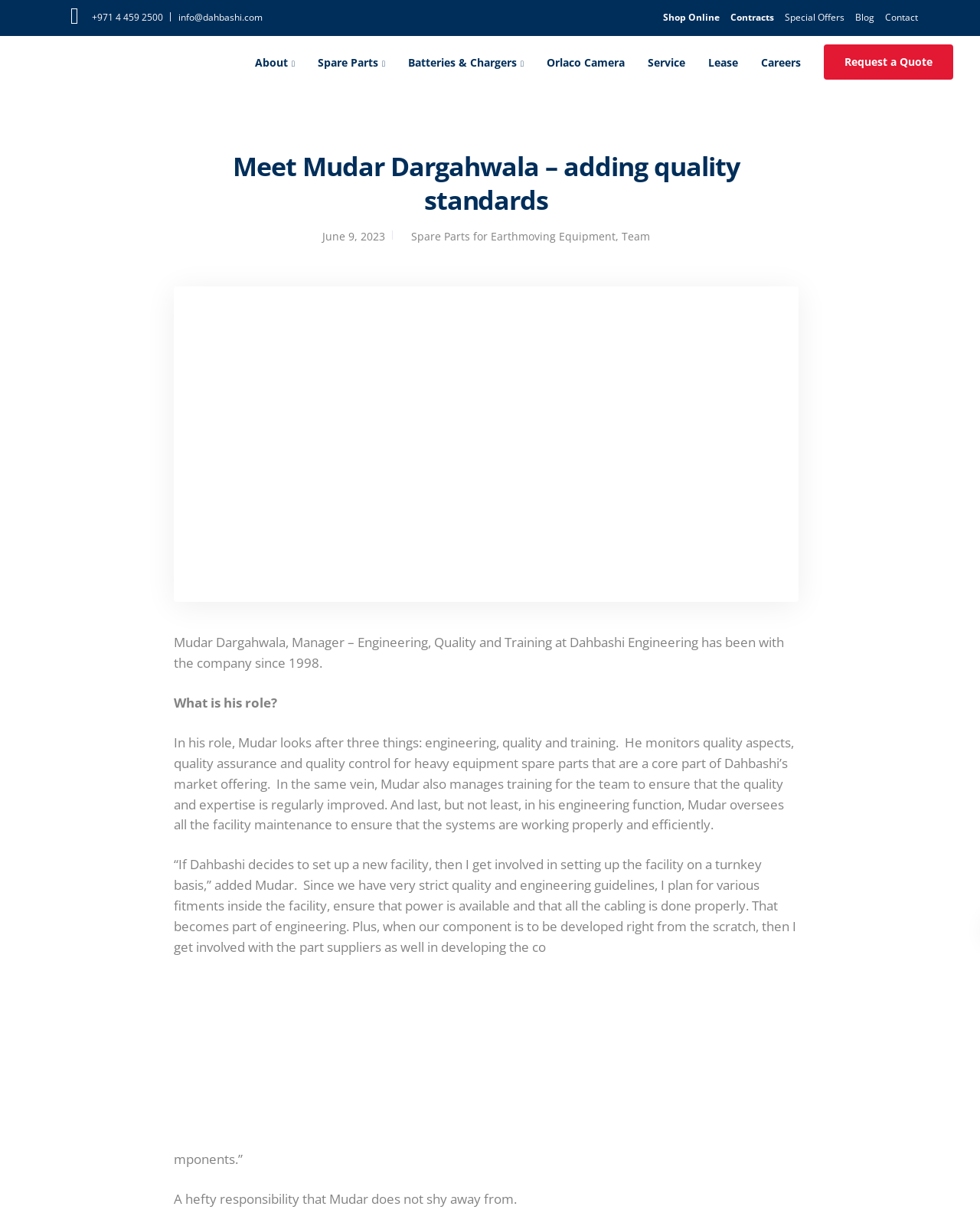Please give a succinct answer to the question in one word or phrase:
What regions does Dahbashi Engineering operate in?

GCC and India